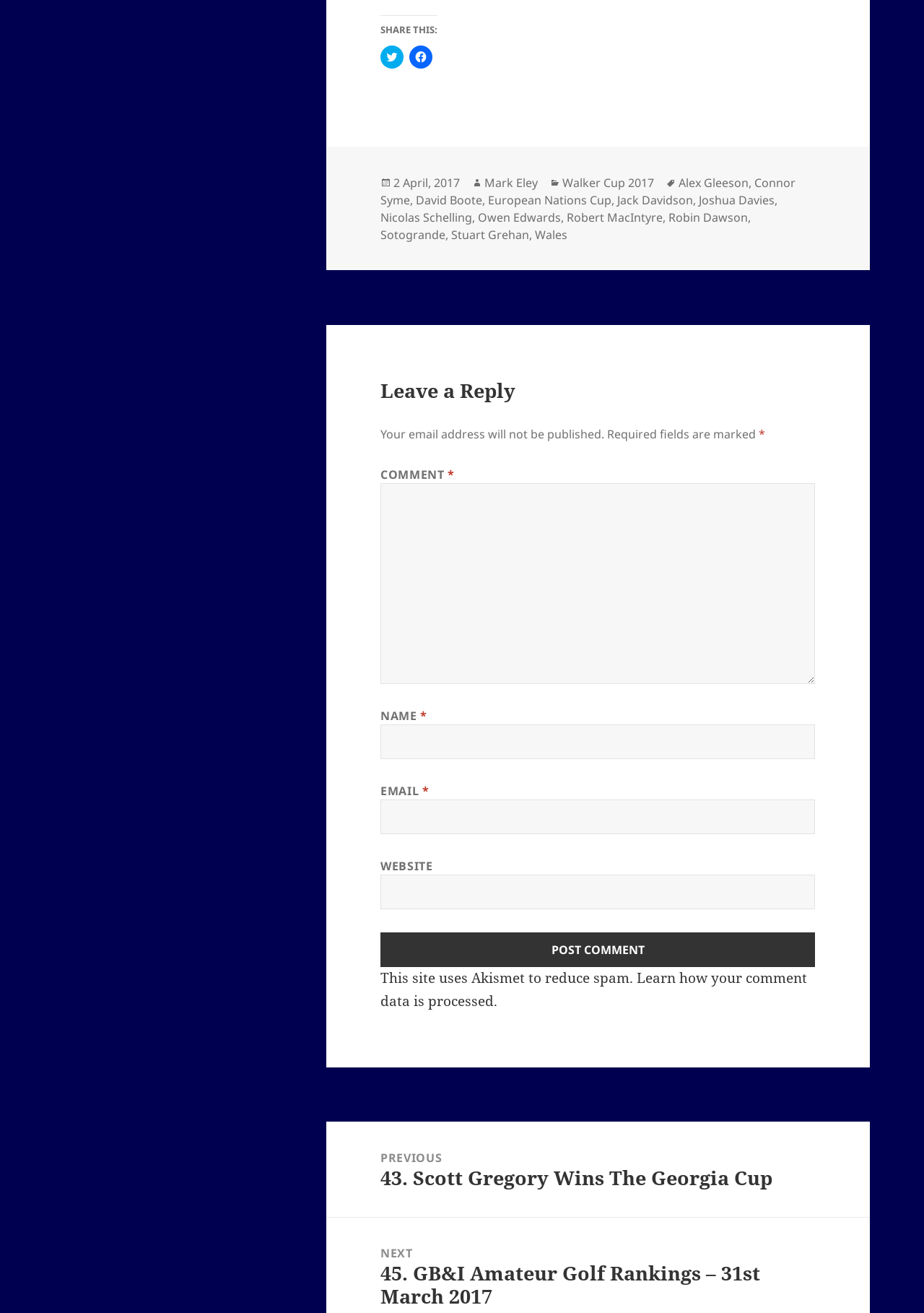Bounding box coordinates are specified in the format (top-left x, top-left y, bottom-right x, bottom-right y). All values are floating point numbers bounded between 0 and 1. Please provide the bounding box coordinate of the region this sentence describes: Sotogrande

[0.412, 0.173, 0.482, 0.185]